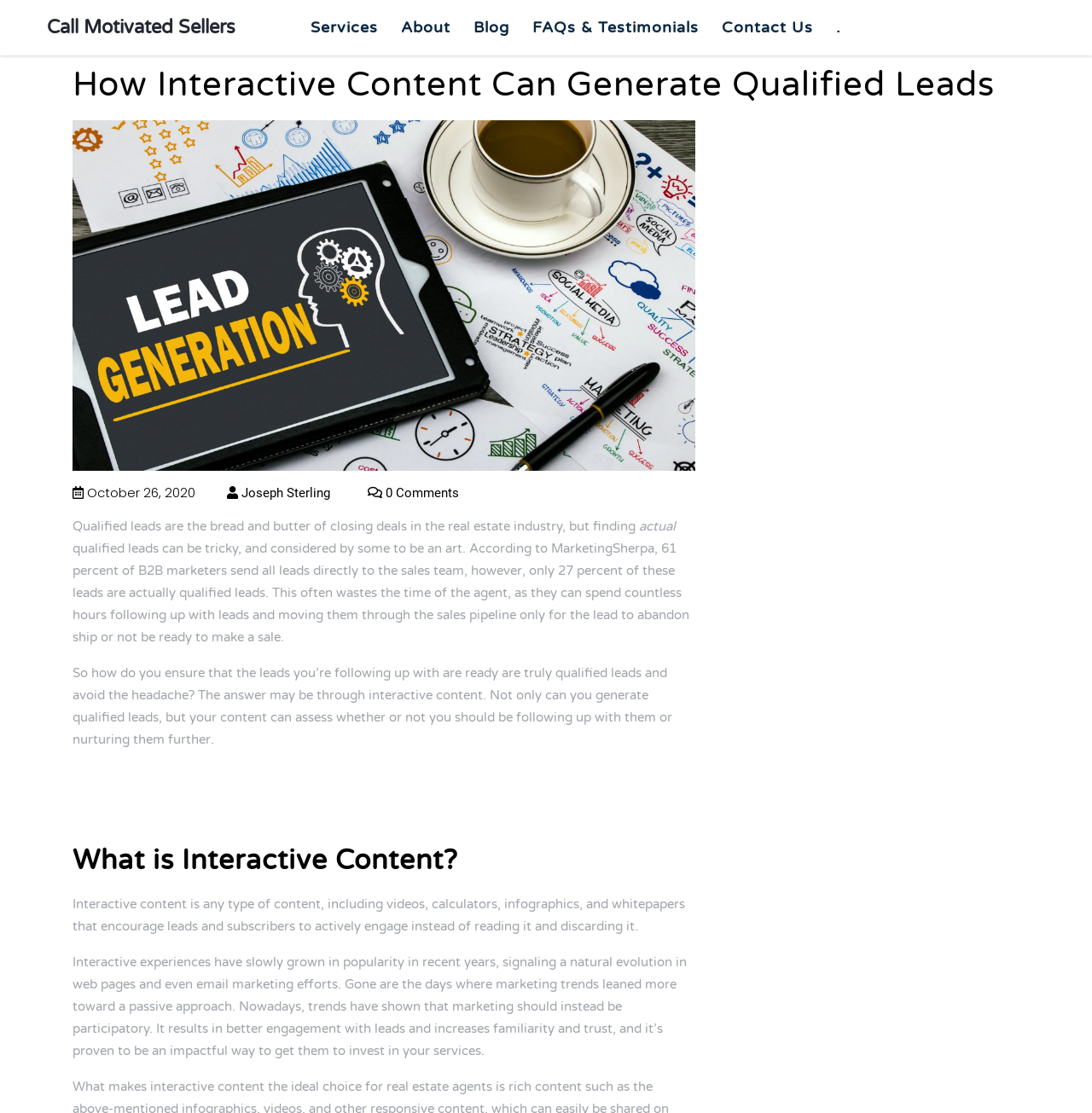Answer the following in one word or a short phrase: 
What type of content is mentioned as encouraging leads to actively engage?

videos, calculators, infographics, and whitepapers